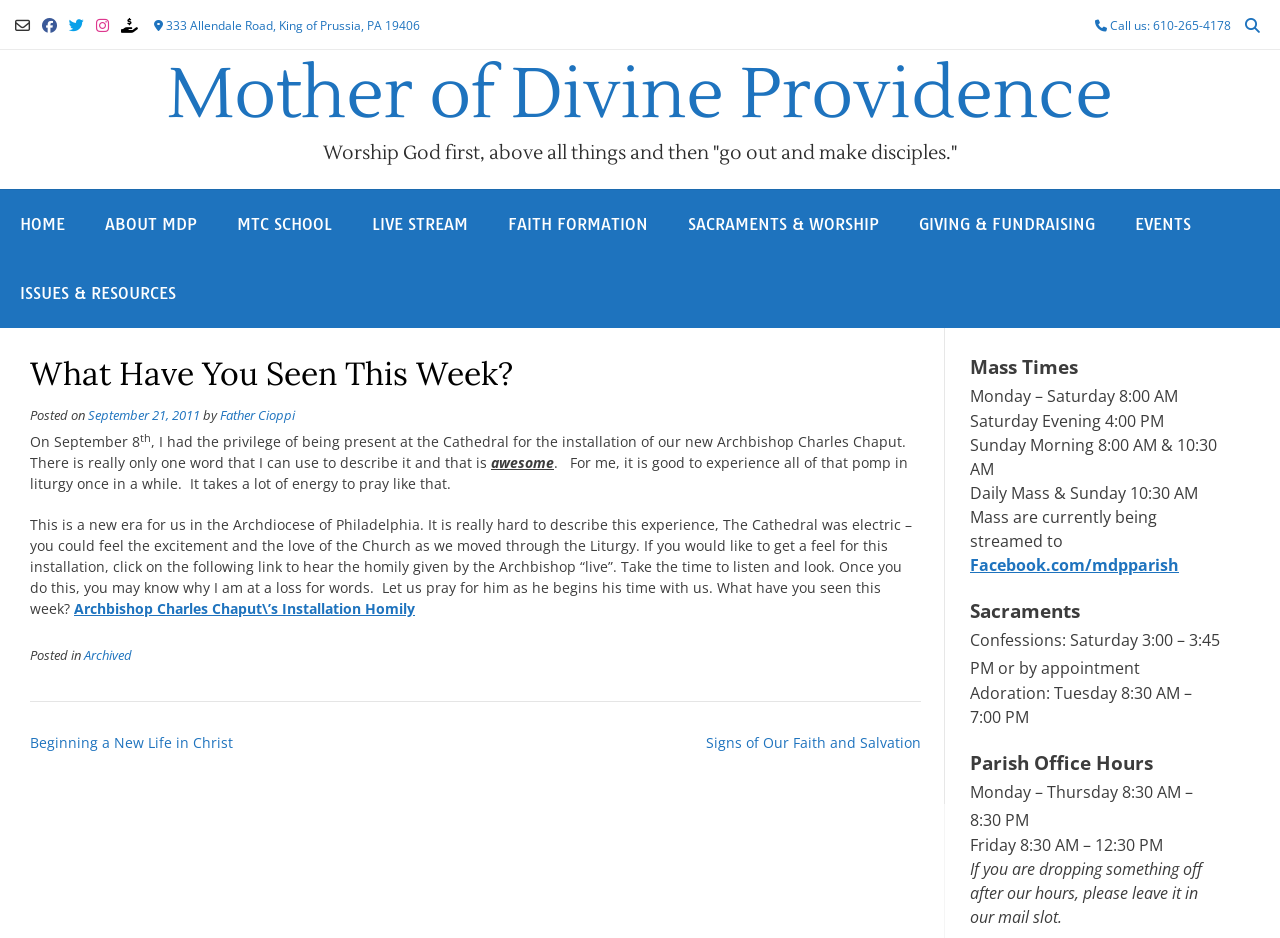What is the time of the Saturday Evening Mass?
Based on the visual, give a brief answer using one word or a short phrase.

4:00 PM